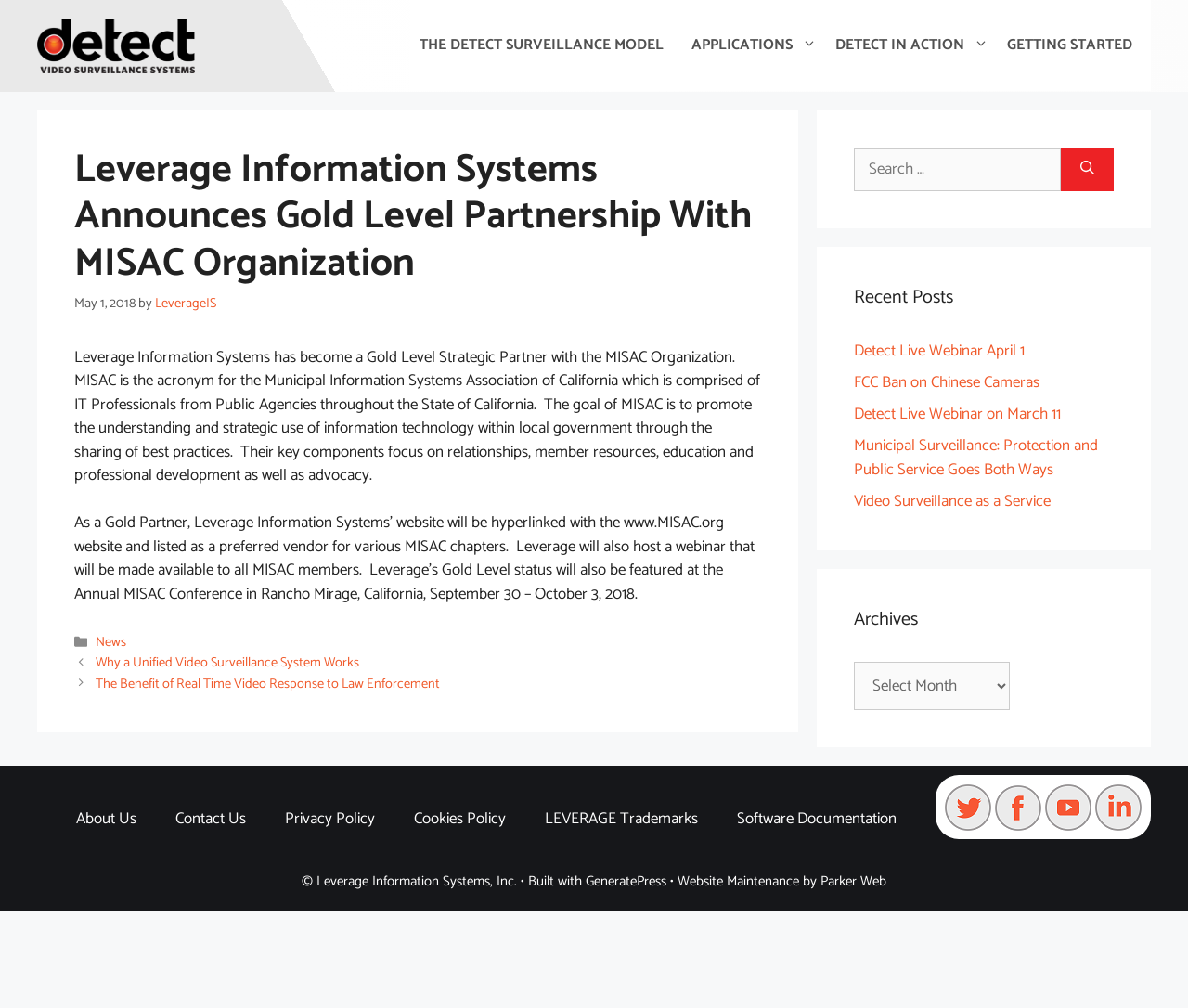Can you find and generate the webpage's heading?

Leverage Information Systems Announces Gold Level Partnership With MISAC Organization